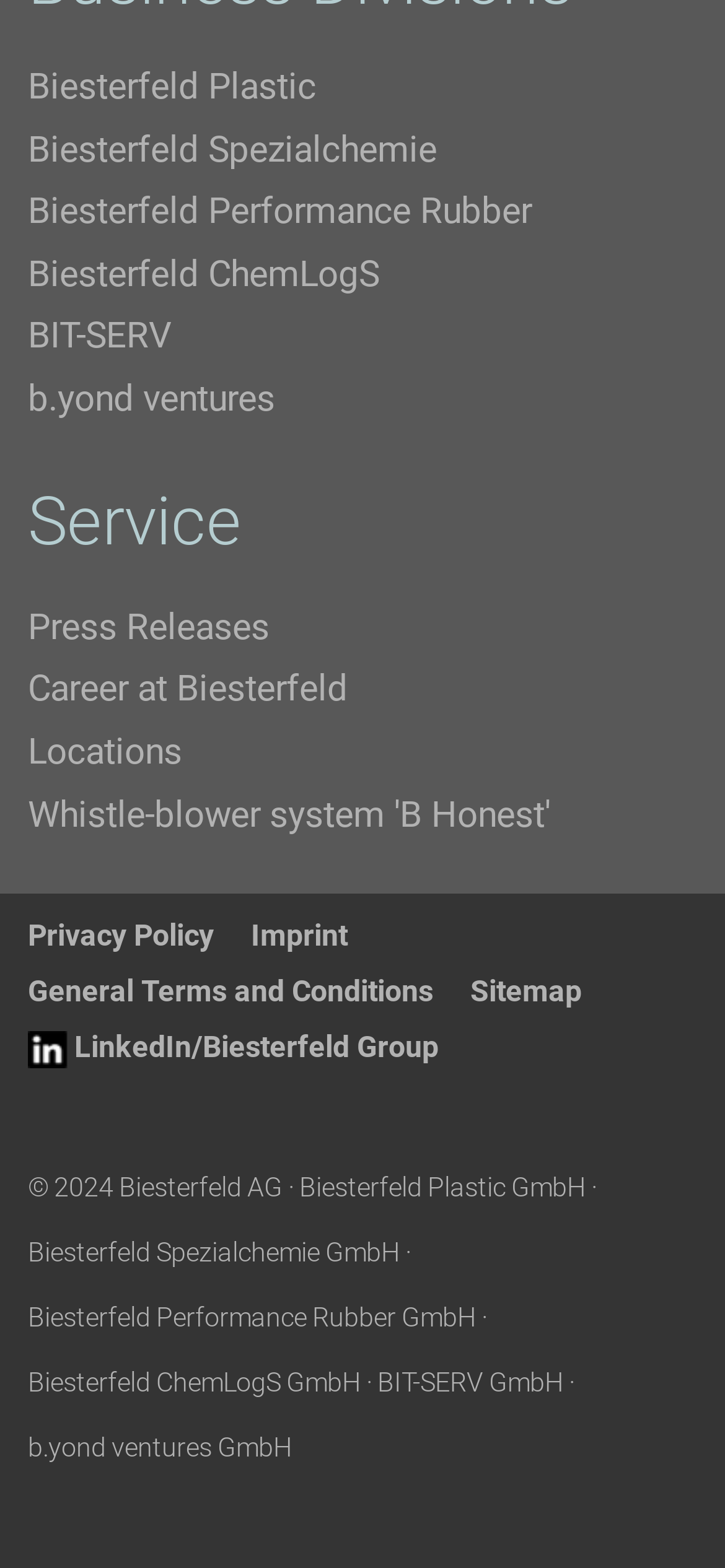How many 'Biesterfeld' companies are listed?
Give a comprehensive and detailed explanation for the question.

I counted the number of companies with 'Biesterfeld' in their name, including 'Biesterfeld Plastic', 'Biesterfeld Spezialchemie', 'Biesterfeld Performance Rubber', 'Biesterfeld ChemLogS', and 'Biesterfeld AG', and found 5 companies.